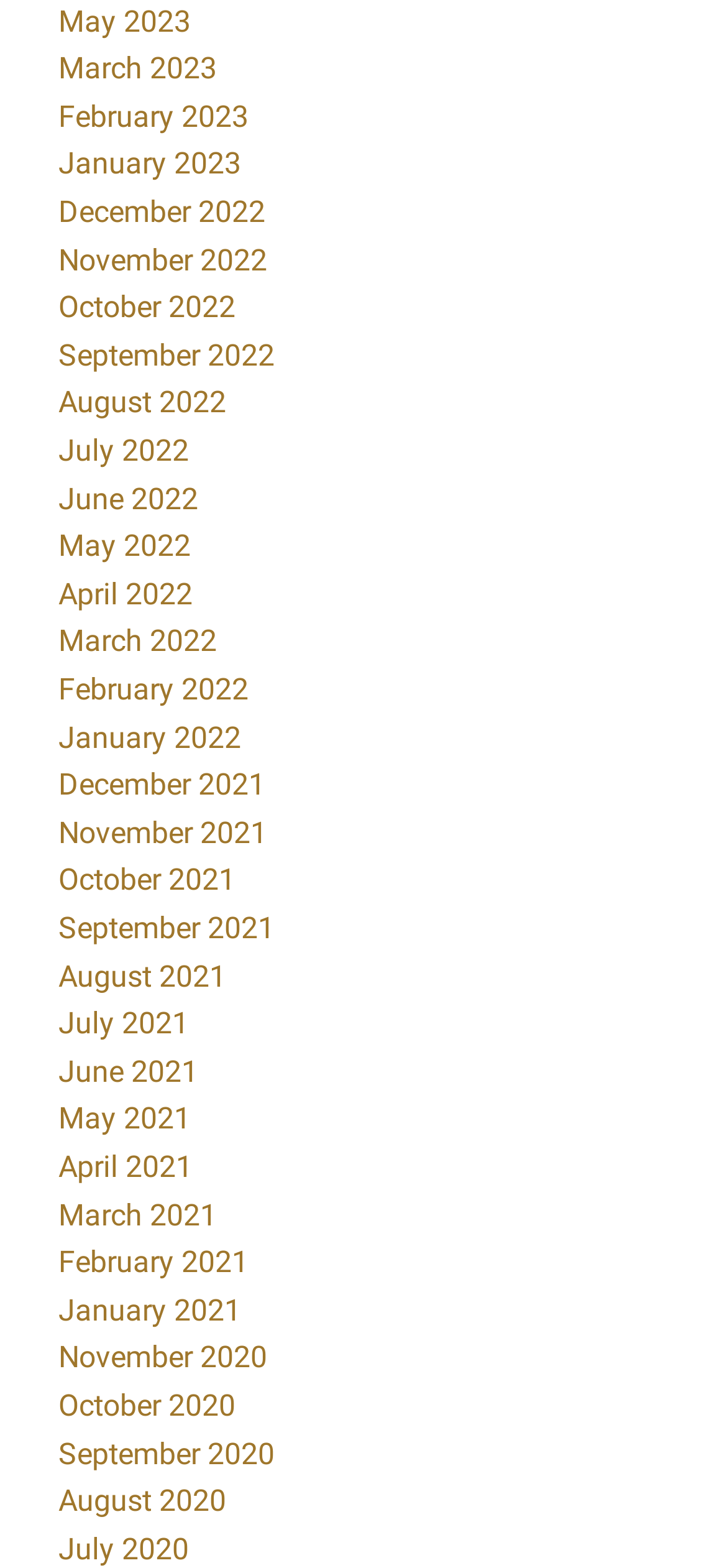Pinpoint the bounding box coordinates for the area that should be clicked to perform the following instruction: "Access July 2020".

[0.08, 0.976, 0.259, 0.999]